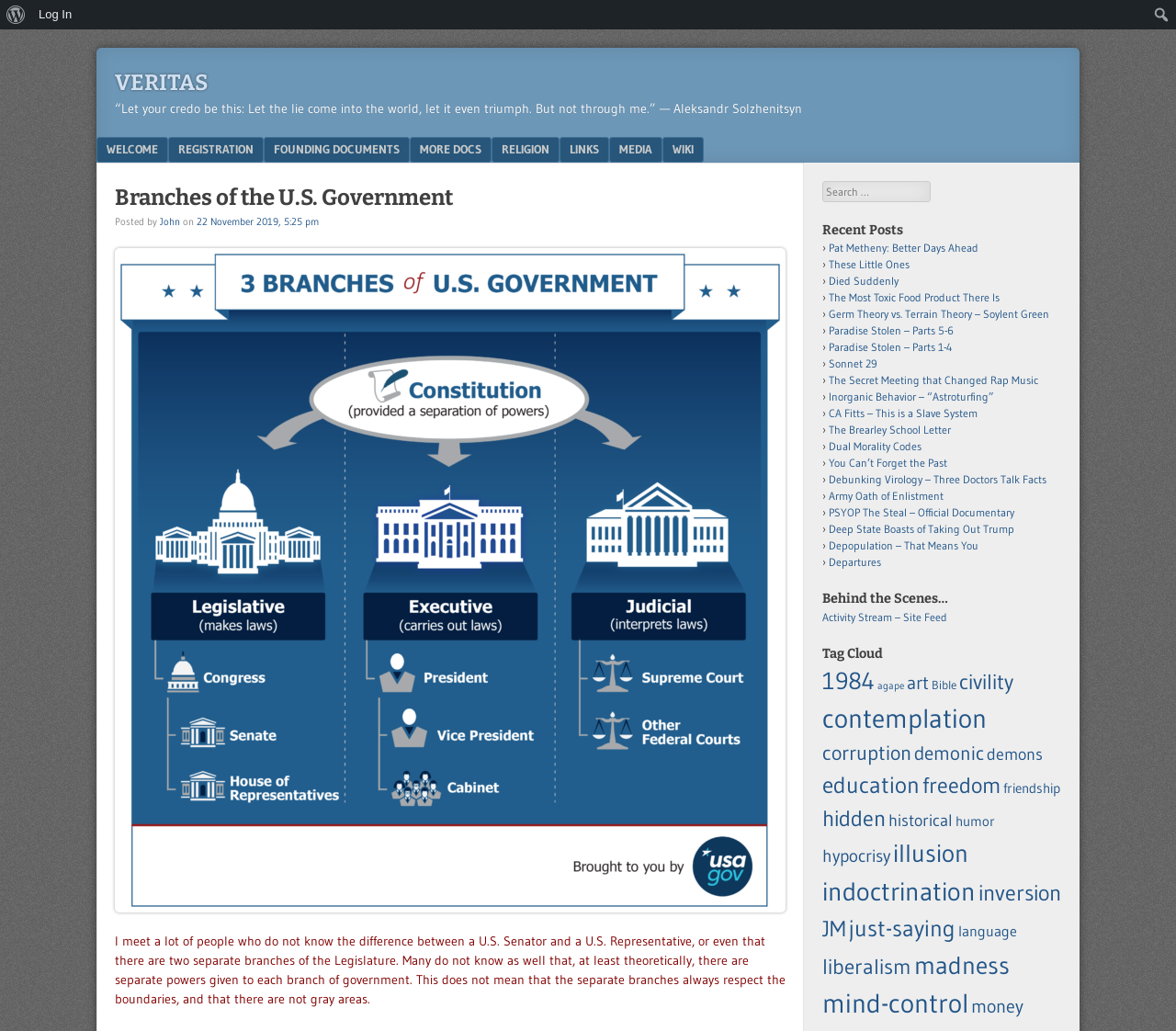Identify the bounding box for the UI element described as: "parent_node: Search for: value="Search"". The coordinates should be four float numbers between 0 and 1, i.e., [left, top, right, bottom].

None